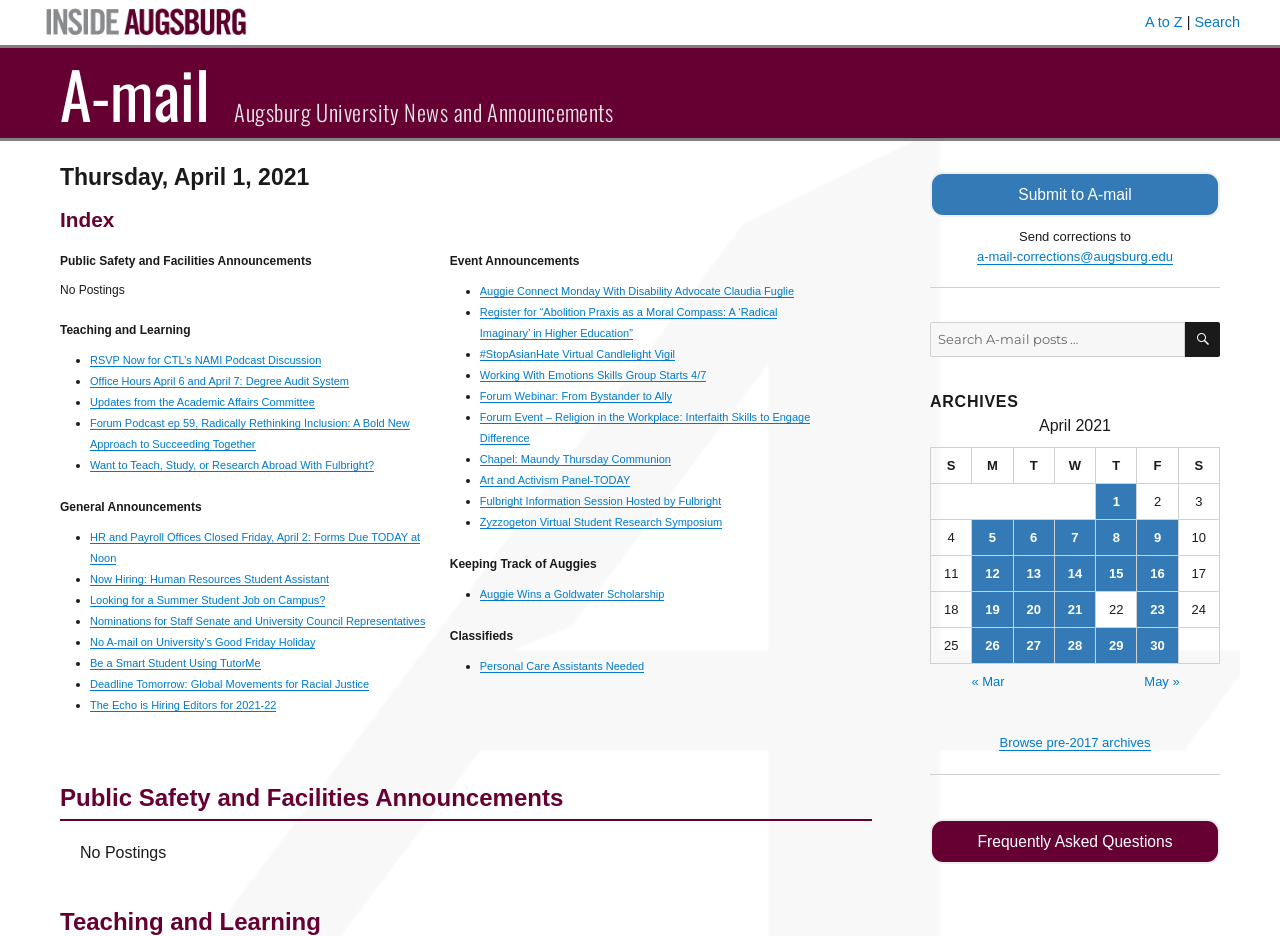Give a one-word or short-phrase answer to the following question: 
What is the purpose of the 'Submit to A-mail' link?

To submit an announcement